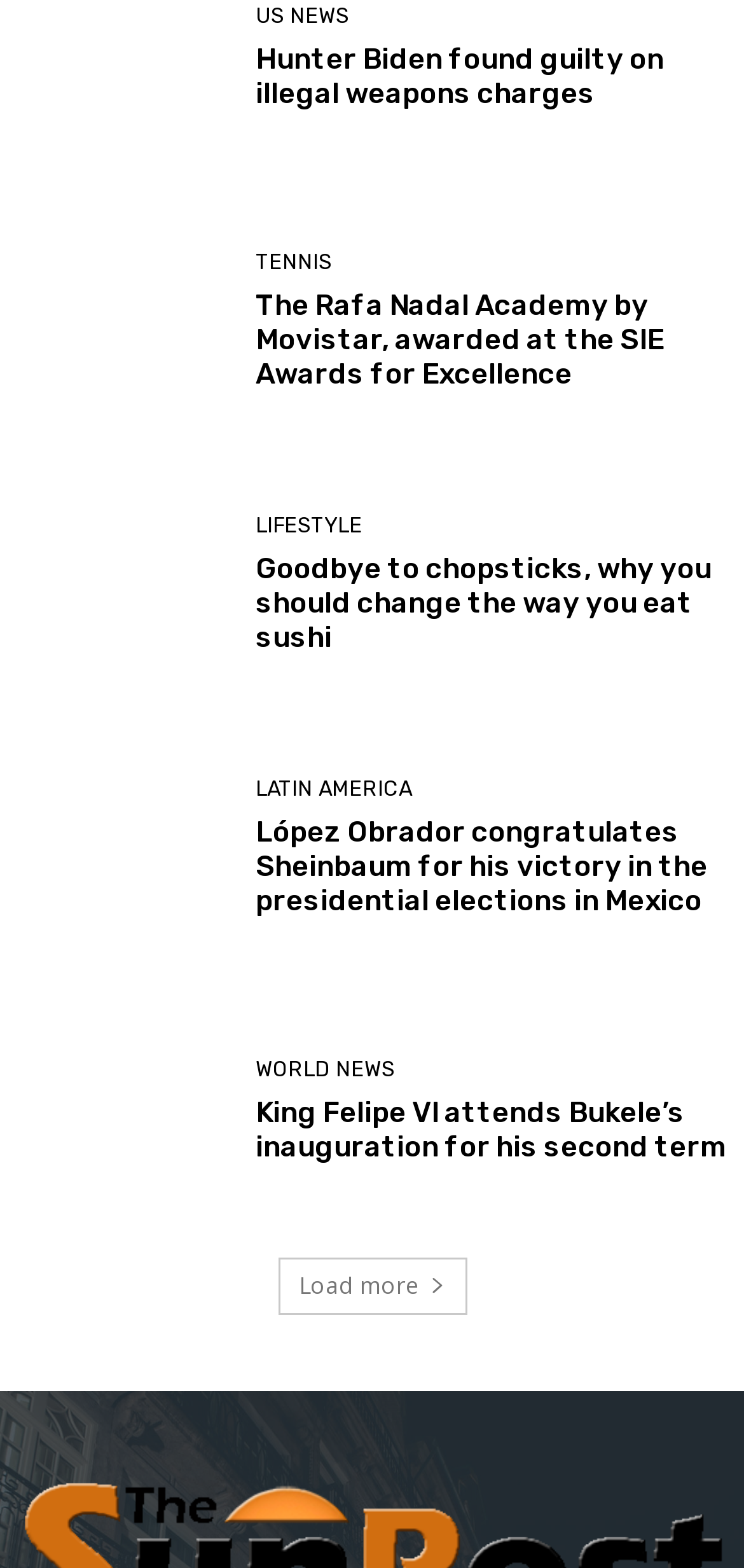How many news articles are displayed on the webpage?
Answer the question with detailed information derived from the image.

I counted the number of headings on the webpage, which are 'Hunter Biden found guilty on illegal weapons charges', 'The Rafa Nadal Academy by Movistar, awarded at the SIE Awards for Excellence', 'Goodbye to chopsticks, why you should change the way you eat sushi', 'López Obrador congratulates Sheinbaum for his victory in the presidential elections in Mexico', and 'King Felipe VI attends Bukele’s inauguration for his second term'.